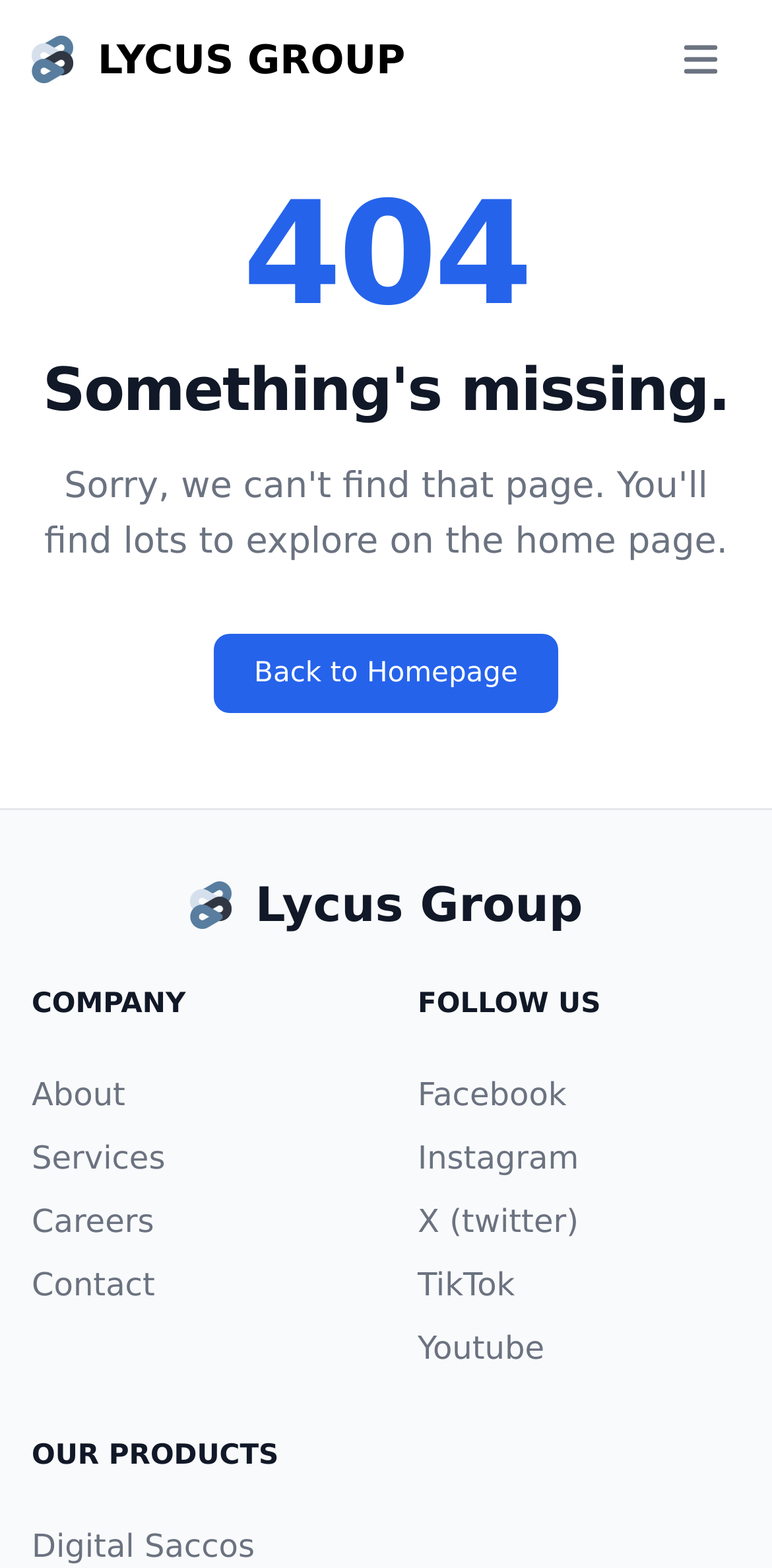Give a short answer to this question using one word or a phrase:
What is the purpose of the button?

Open main menu